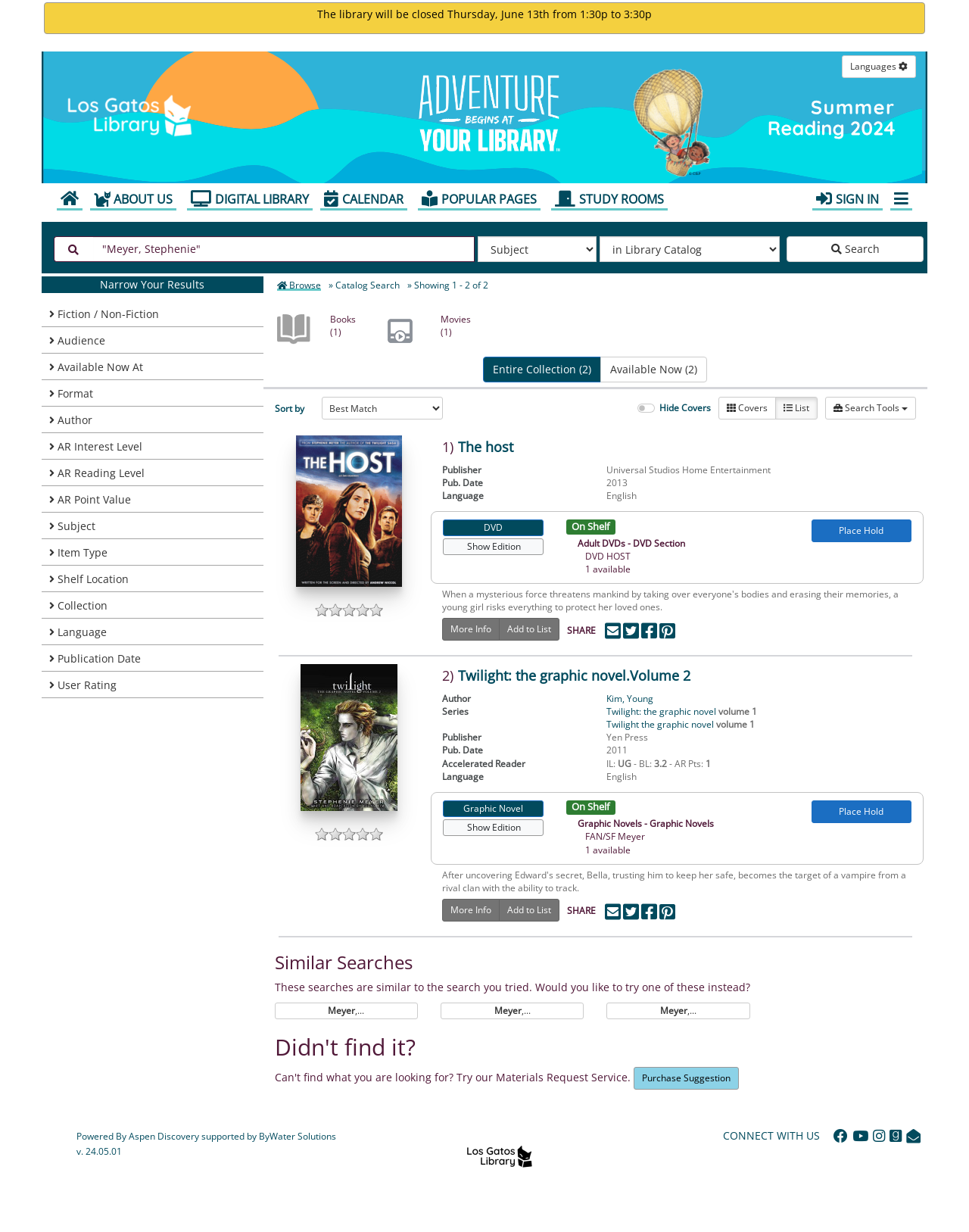What is the publication date of the first search result?
Provide a detailed and well-explained answer to the question.

The publication date of the first search result can be found in the main content area, where it is written as 'Pub. Date: 2013'.